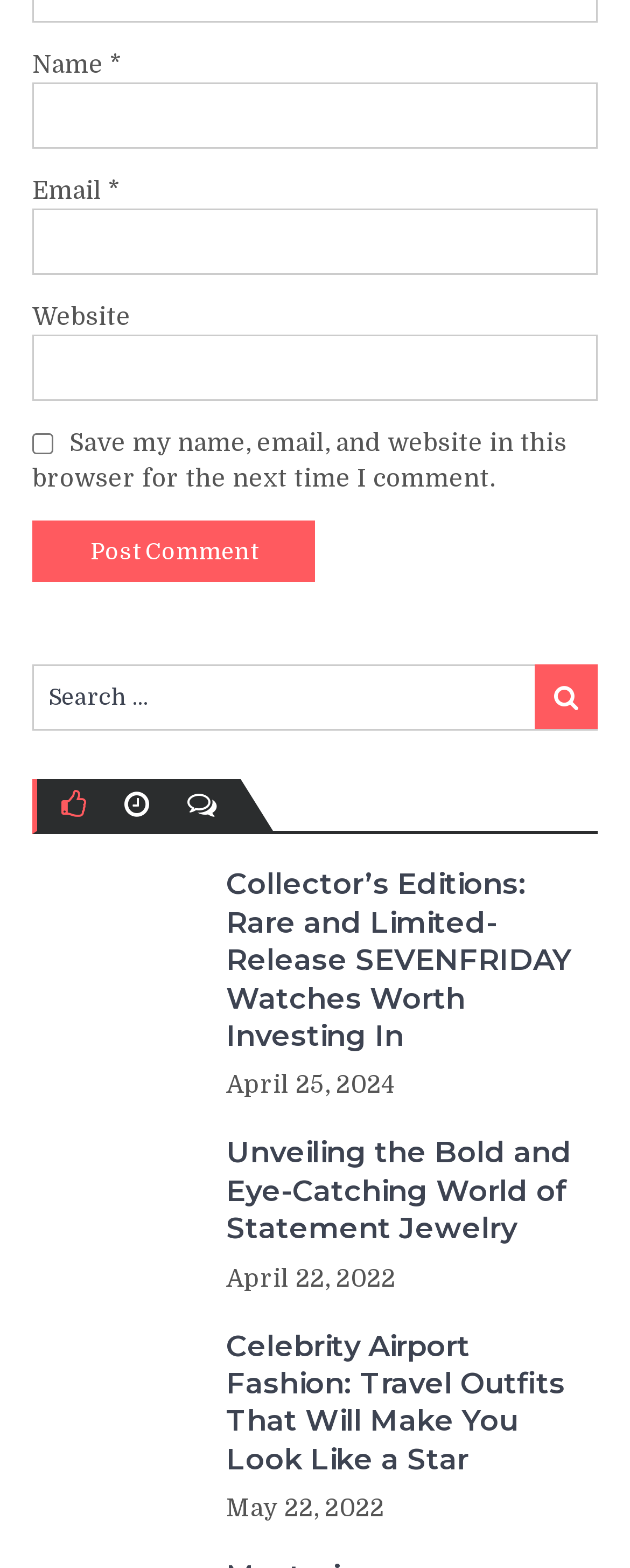Pinpoint the bounding box coordinates of the clickable area necessary to execute the following instruction: "Enter name". The coordinates should be given as four float numbers between 0 and 1, namely [left, top, right, bottom].

[0.051, 0.053, 0.949, 0.095]